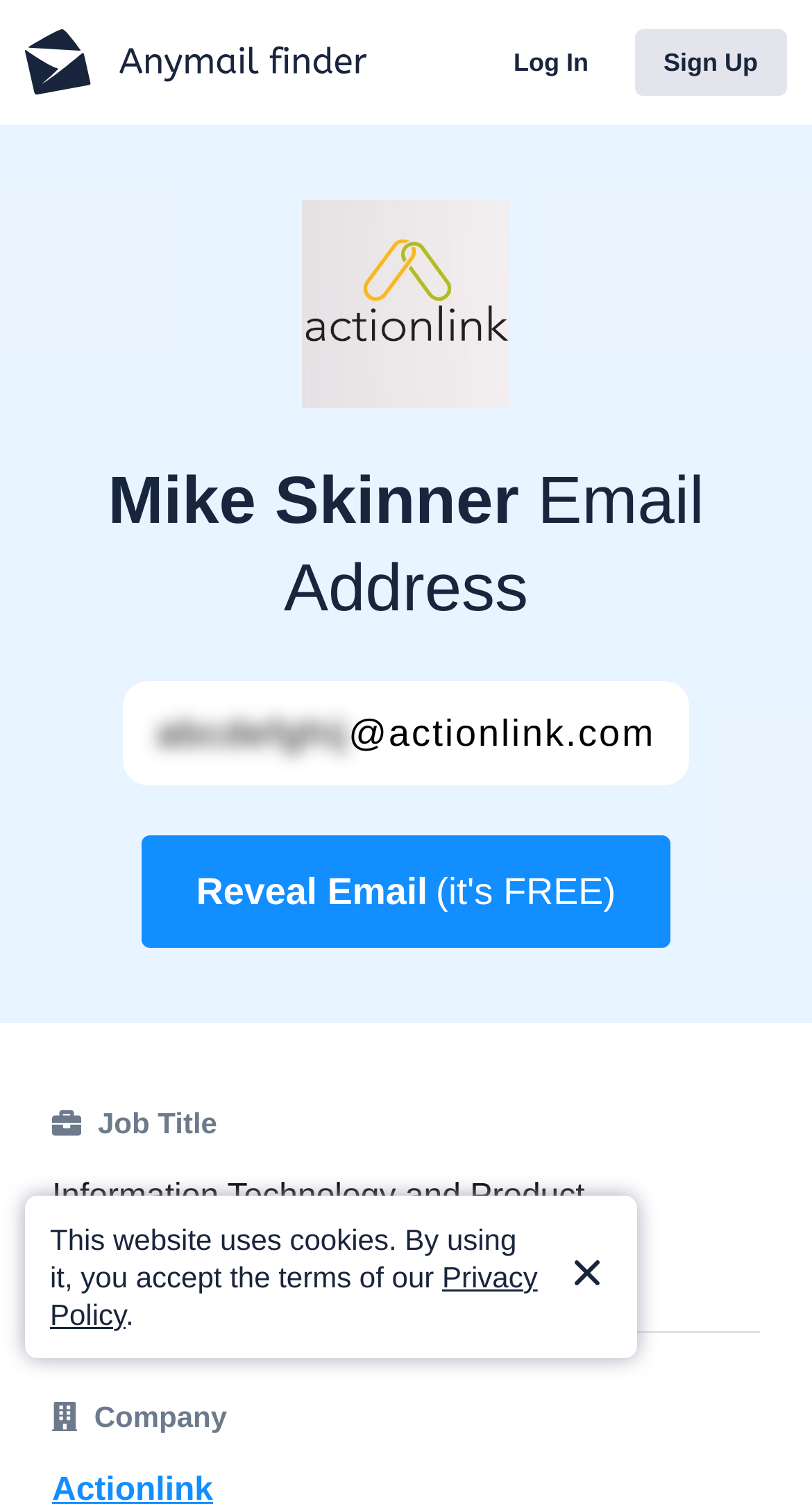What is the company of Mike Skinner?
Kindly offer a comprehensive and detailed response to the question.

The company of Mike Skinner is not explicitly specified on the webpage, but there is a label 'Company' near the bottom of the webpage, suggesting that the company information might be available elsewhere.